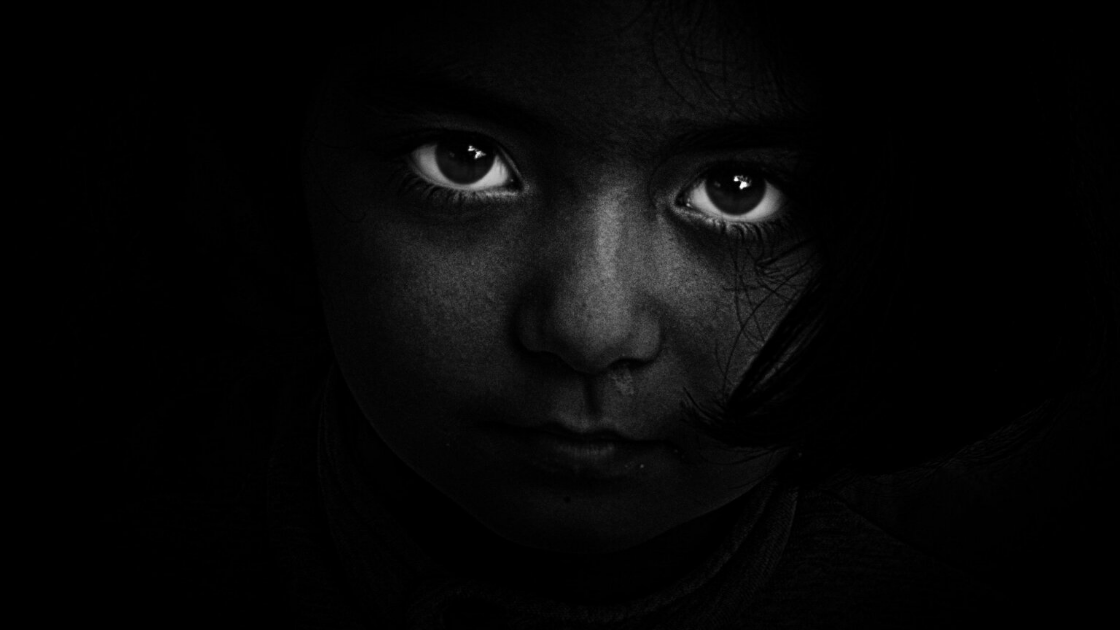Construct a detailed narrative about the image.

The image portrays a close-up of a young child with a piercing gaze, set against a stark black background that emphasizes the contrast of the child's features. Their large, expressive eyes captivate the viewer, reflecting a sense of curiosity and depth. The monochromatic tones enhance the mood, implying a profound narrative waiting to be discovered. This visual resonates with the themes of anthropology, which seeks to unravel the complexities of human experience and culture. It serves as a compelling representation of the exploration of identity, emotion, and the diverse stories that shape our understanding of humanity.